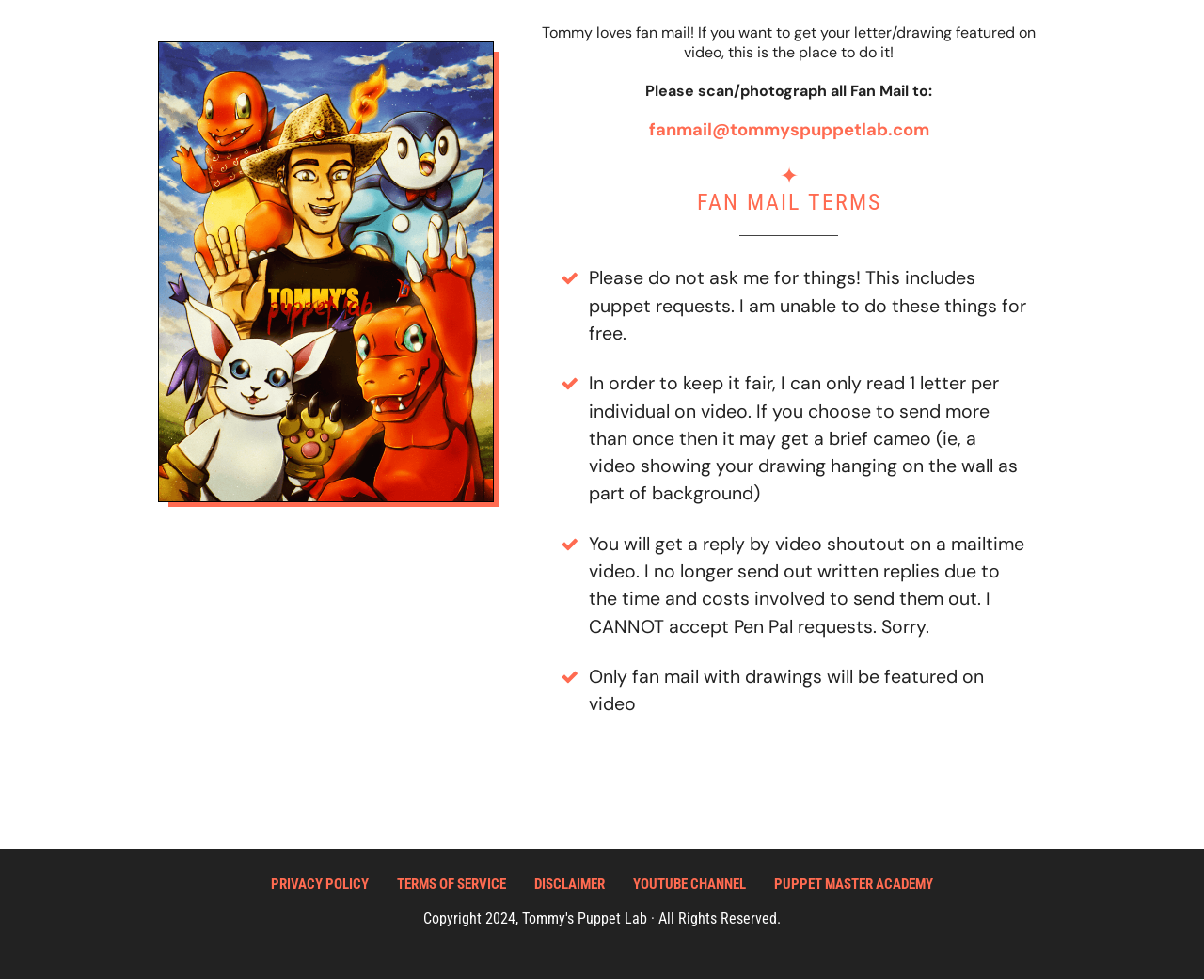Given the webpage screenshot, identify the bounding box of the UI element that matches this description: "Puppet Master Academy".

[0.643, 0.887, 0.775, 0.916]